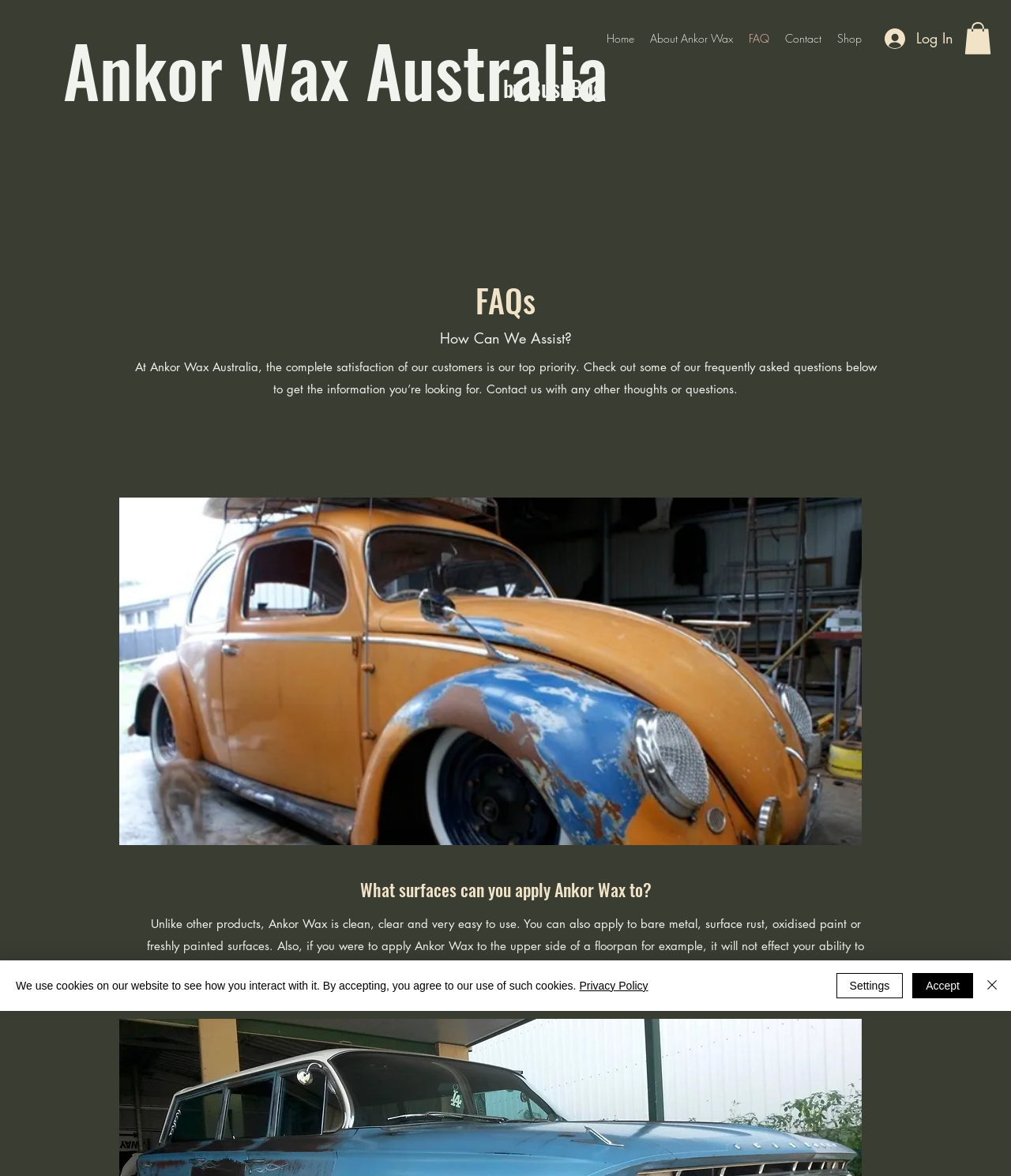Locate and extract the headline of this webpage.

Ankor Wax Australia